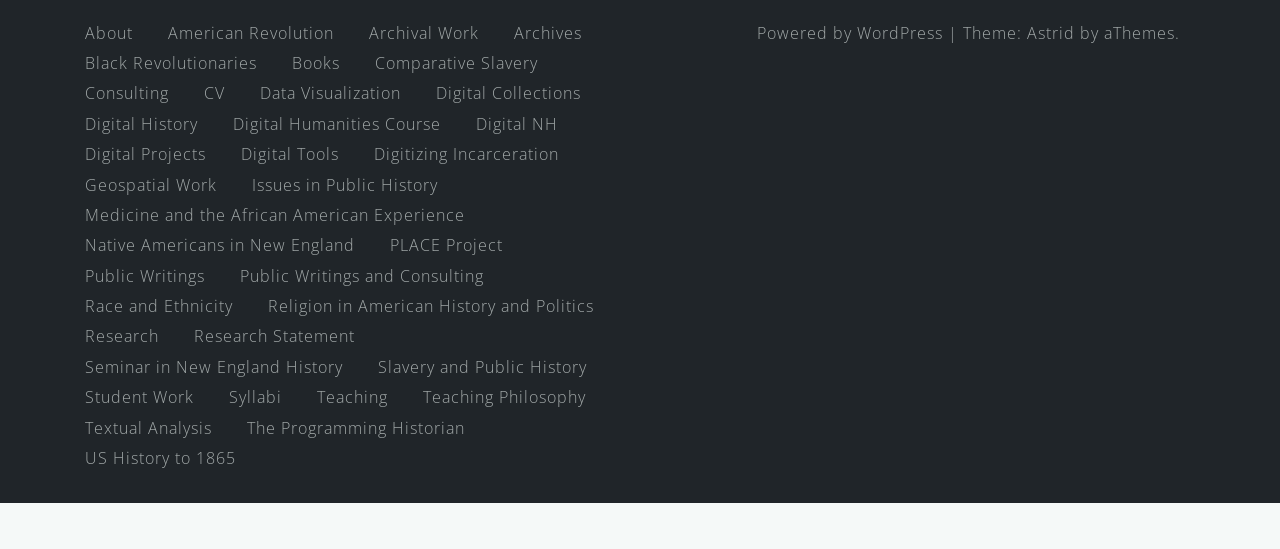What is the first link on the webpage?
From the screenshot, provide a brief answer in one word or phrase.

About